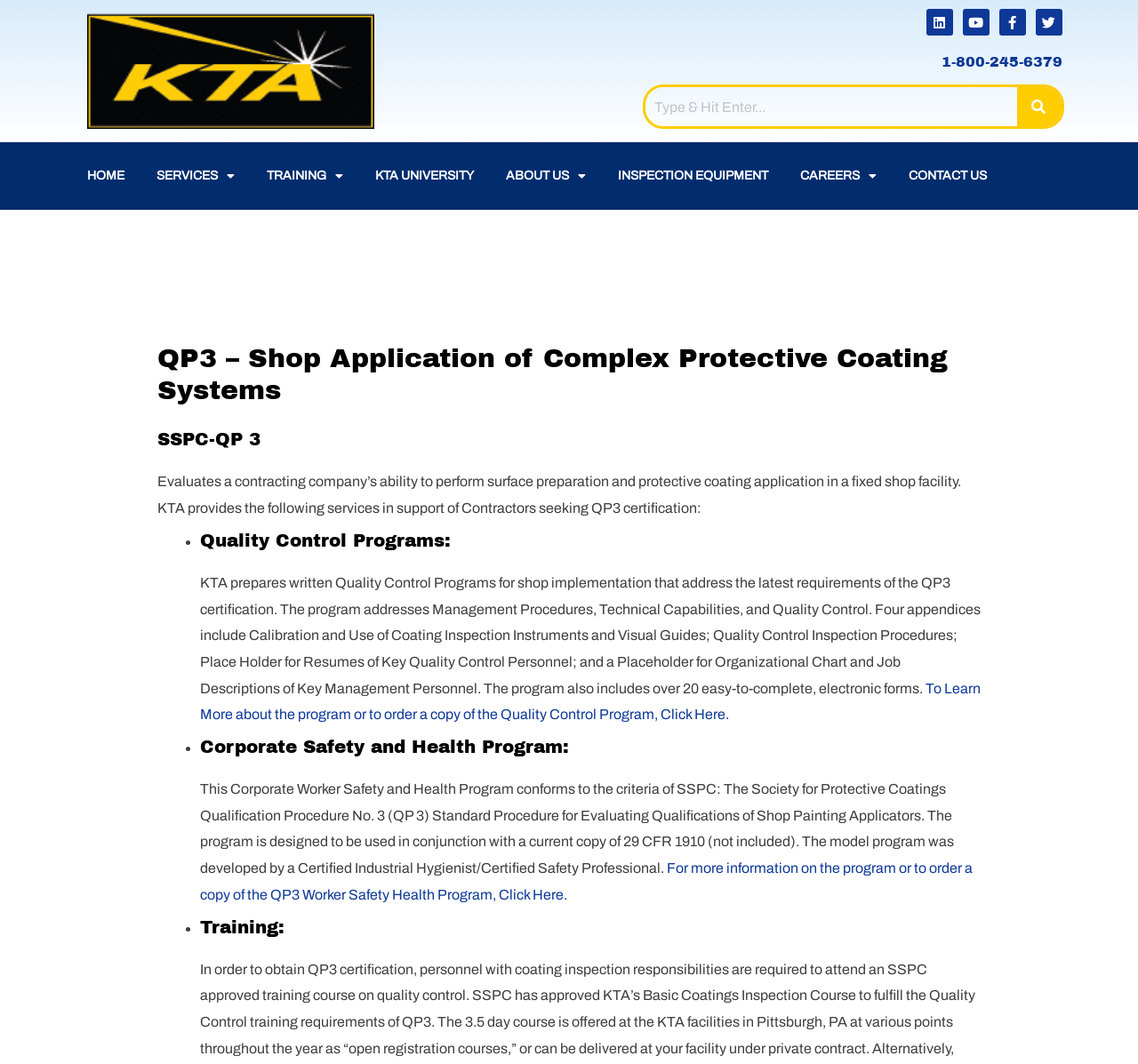Use one word or a short phrase to answer the question provided: 
What is the main topic of the webpage?

QP3 certification